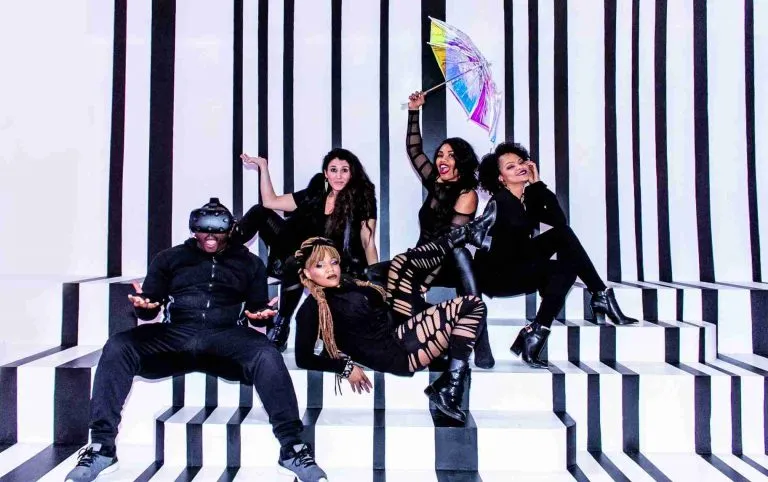Explain the image in a detailed and descriptive way.

The image features a dynamic group titled "Team Sugar Gamers," showcasing a diverse ensemble of gamers and enthusiasts posed playfully against a visually striking backdrop of contrasting black and white stripes. The members exhibit a blend of confidence and creativity; one individual, wearing virtual reality gear, radiates a sense of immersion in technology, while others sport stylish outfits that highlight contemporary fashion influences. One member playfully holds a colorful umbrella, adding a pop of brightness to the scene. This vibrant portrayal encapsulates the spirit of the Sugar Gamers community, which emphasizes connection, creativity, and the celebration of geek culture.